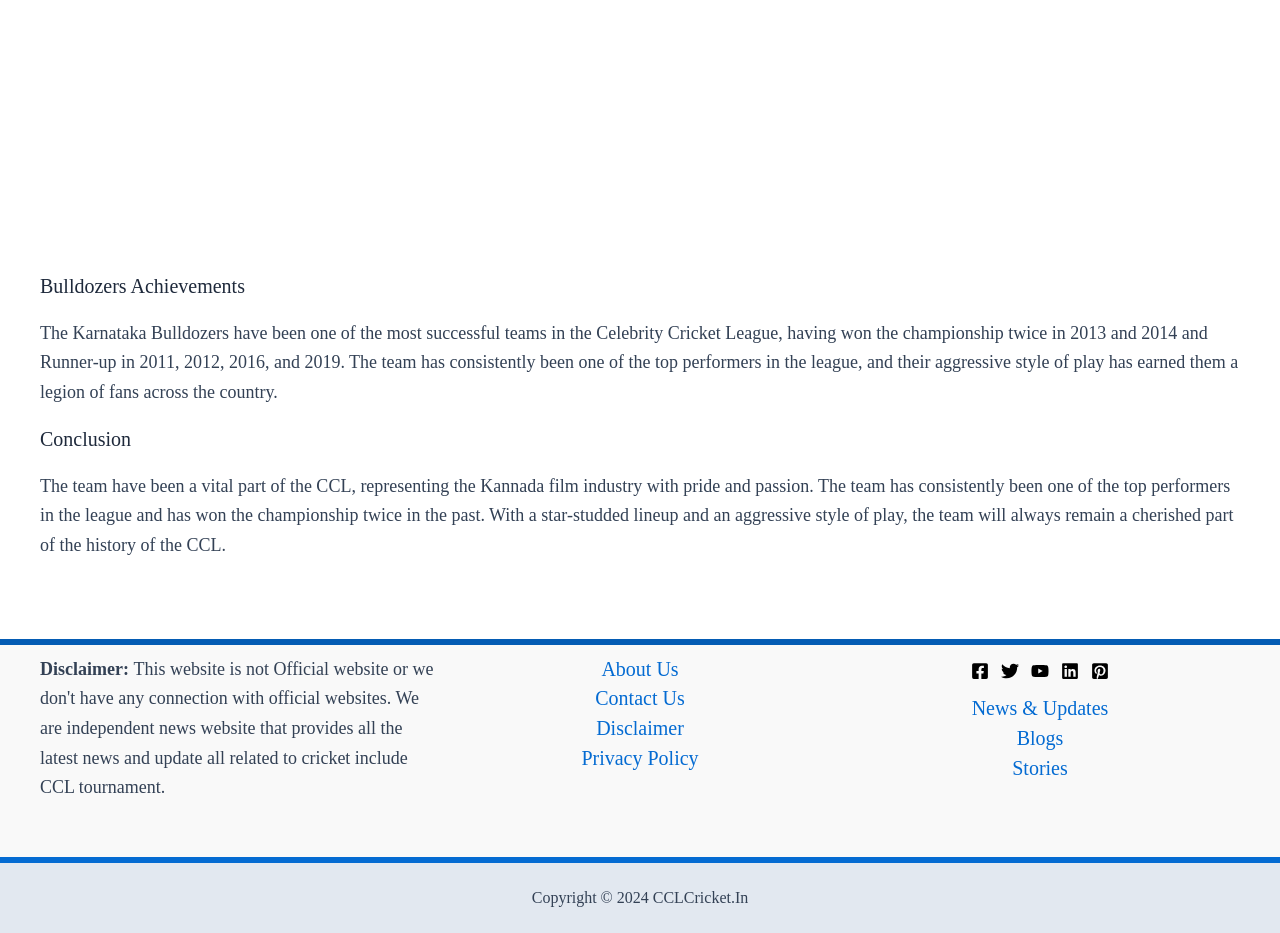What is the style of play of Karnataka Bulldozers?
Using the image as a reference, answer with just one word or a short phrase.

Aggressive